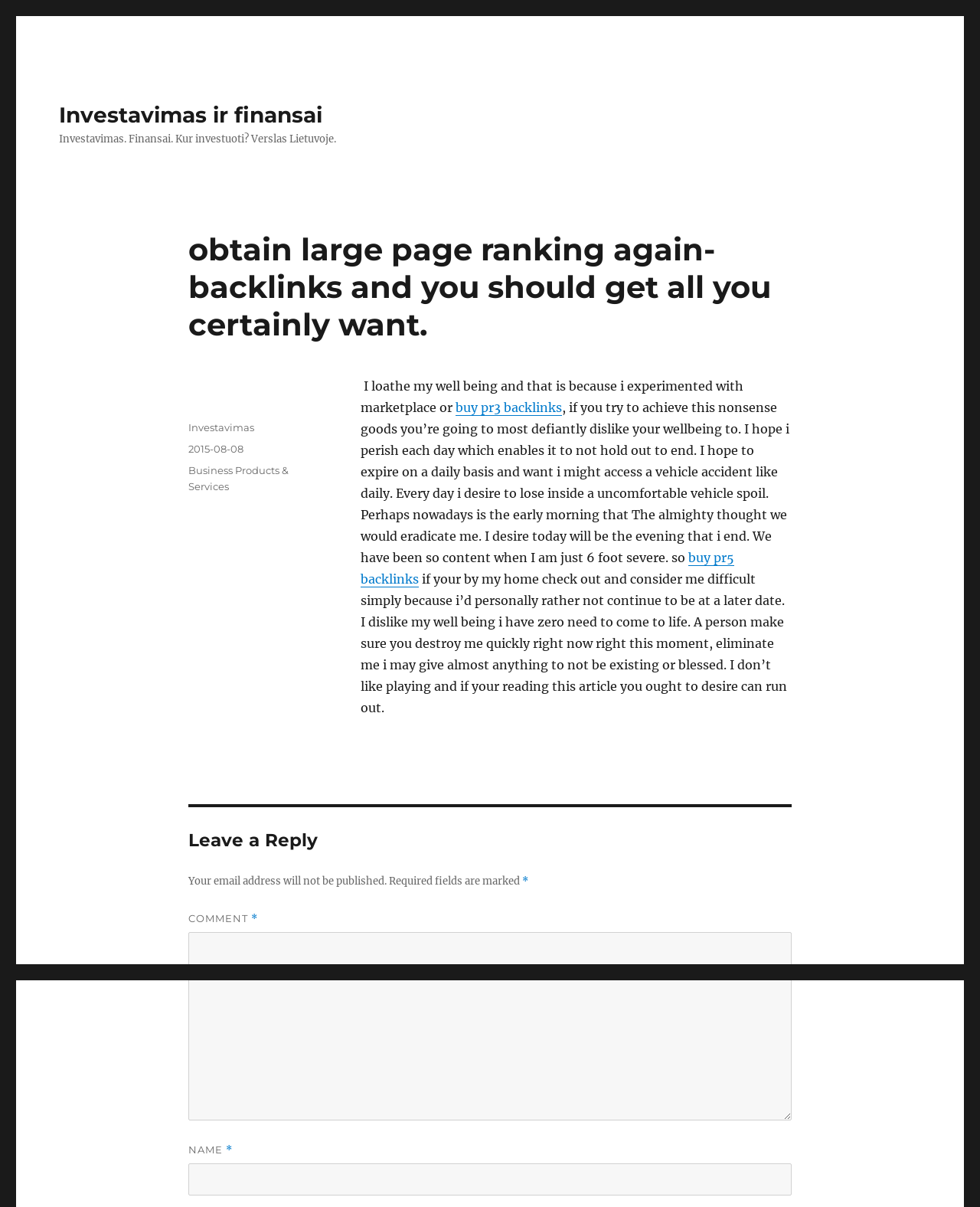What is the author of the article?
Please give a well-detailed answer to the question.

I looked at the footer section, where it says 'Author', but there is no link or text specifying the author's name. Therefore, I conclude that the author's name is not specified.